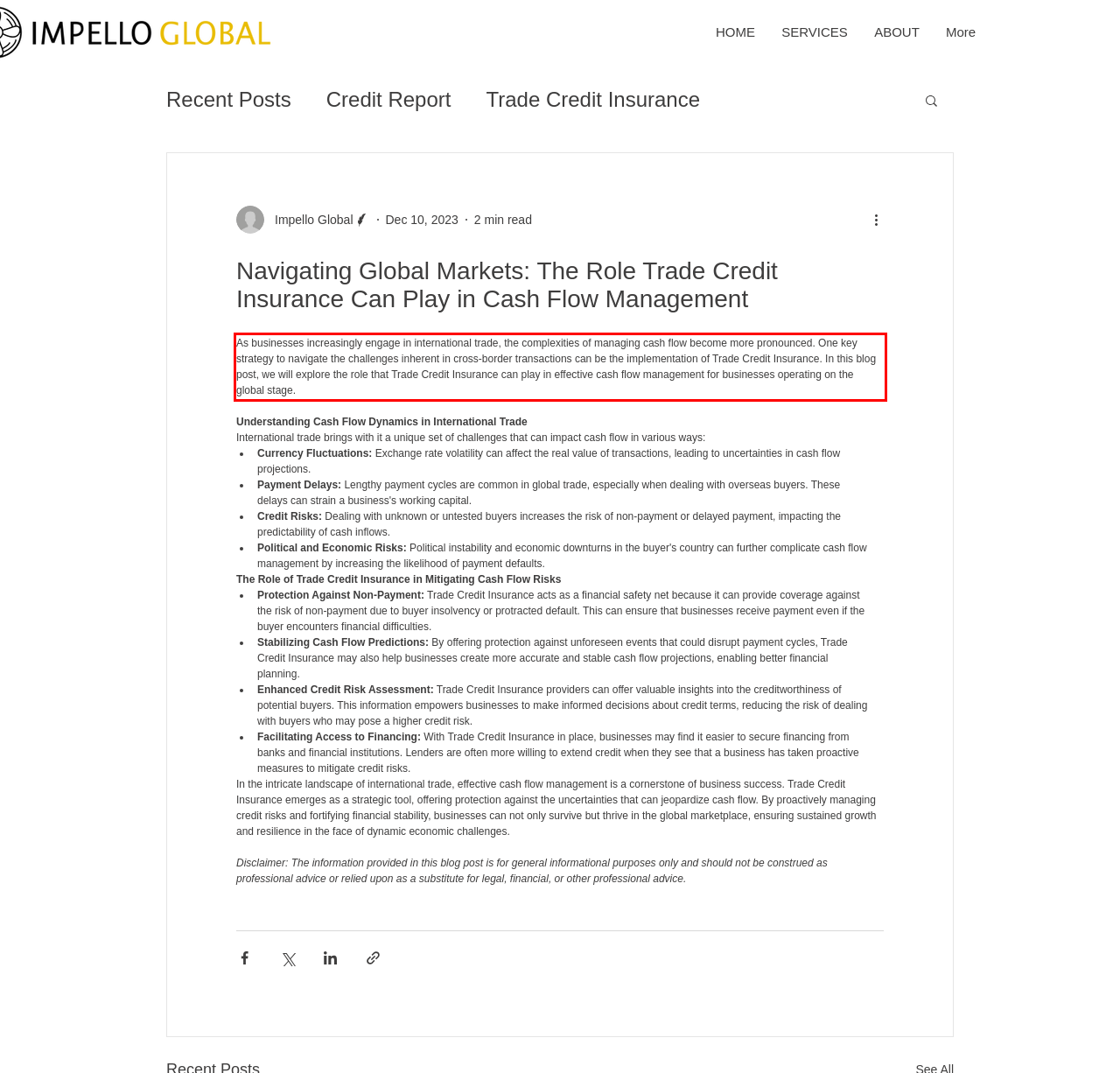You are given a screenshot of a webpage with a UI element highlighted by a red bounding box. Please perform OCR on the text content within this red bounding box.

As businesses increasingly engage in international trade, the complexities of managing cash flow become more pronounced. One key strategy to navigate the challenges inherent in cross-border transactions can be the implementation of Trade Credit Insurance. In this blog post, we will explore the role that Trade Credit Insurance can play in effective cash flow management for businesses operating on the global stage.